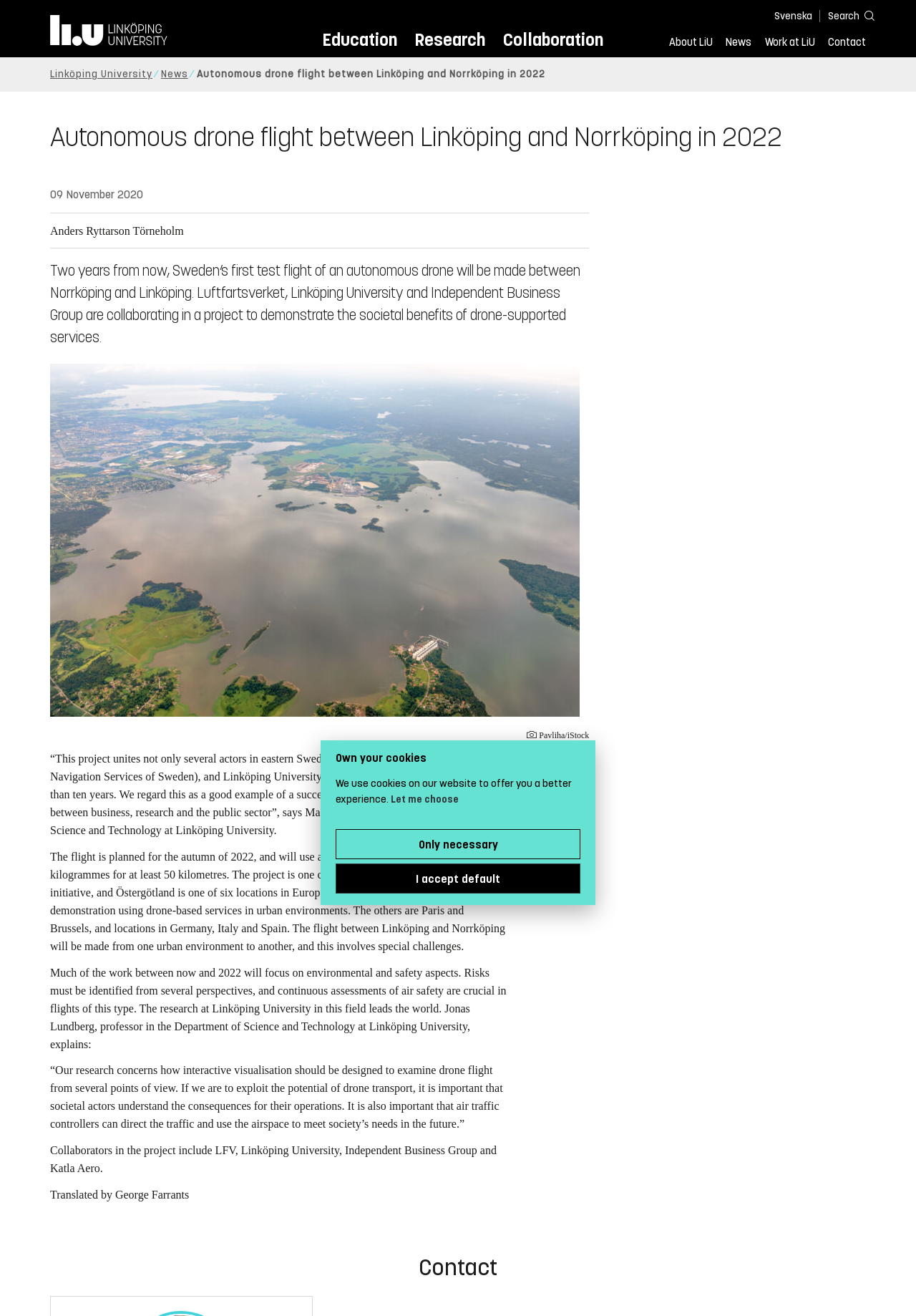Respond with a single word or short phrase to the following question: 
What is the name of the professor mentioned in the article?

Jonas Lundberg